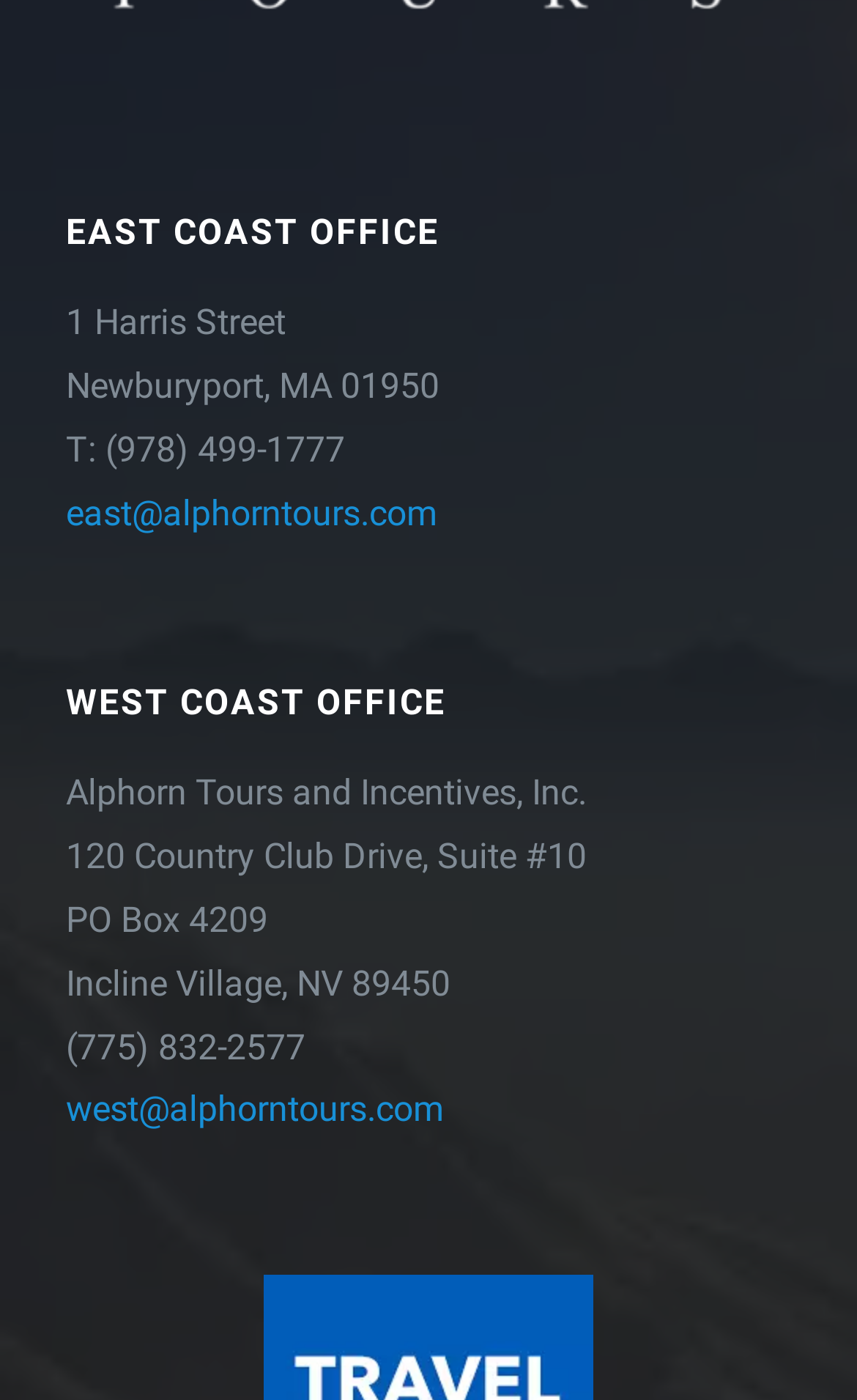Please determine the bounding box coordinates for the element with the description: "west@alphorntours.com".

[0.077, 0.778, 0.518, 0.807]